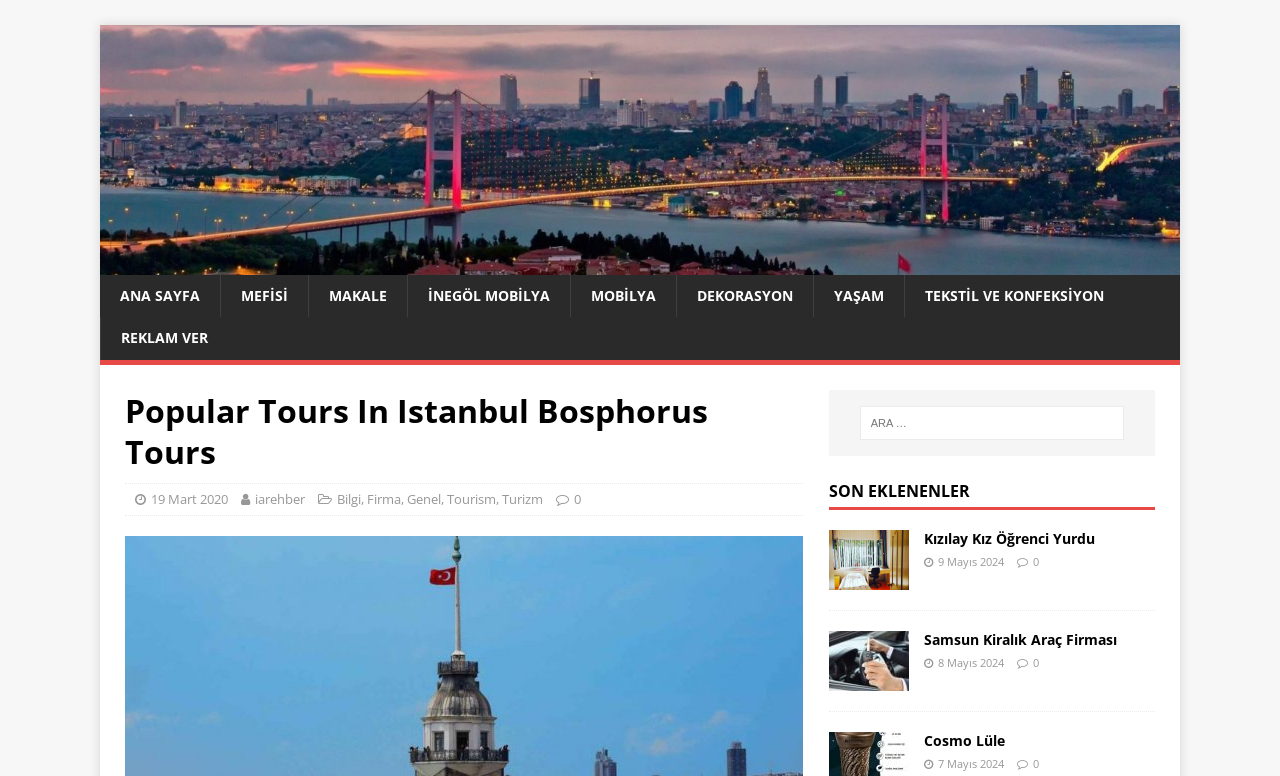Locate and extract the headline of this webpage.

Popular Tours In Istanbul Bosphorus Tours